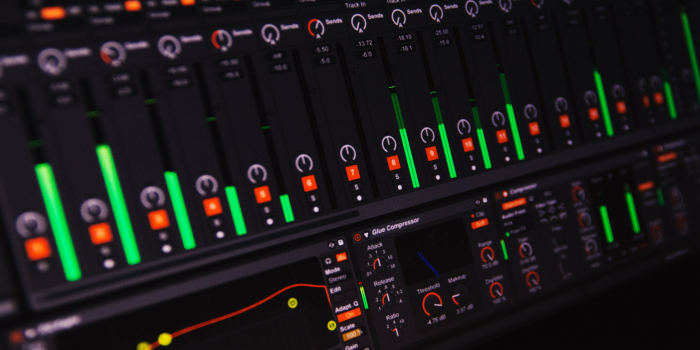Offer a detailed explanation of the image.

The image showcases a close-up view of a digital audio workstation (DAW) interface, featuring an array of sliders, knobs, and visual displays typical of music recording software. The highlighted green and orange meters indicate audio levels, while various control elements suggest the software's functionalities for adjusting sound dynamics and effects. This interface is essential for producers, allowing them to create, edit, and manage music tracks with precision. This representation aligns with discussions about DAWs, emphasizing their role in modern music production, where software like Ableton Live and Fruity Loops are popular choices among creators for their user-friendly features and community support.